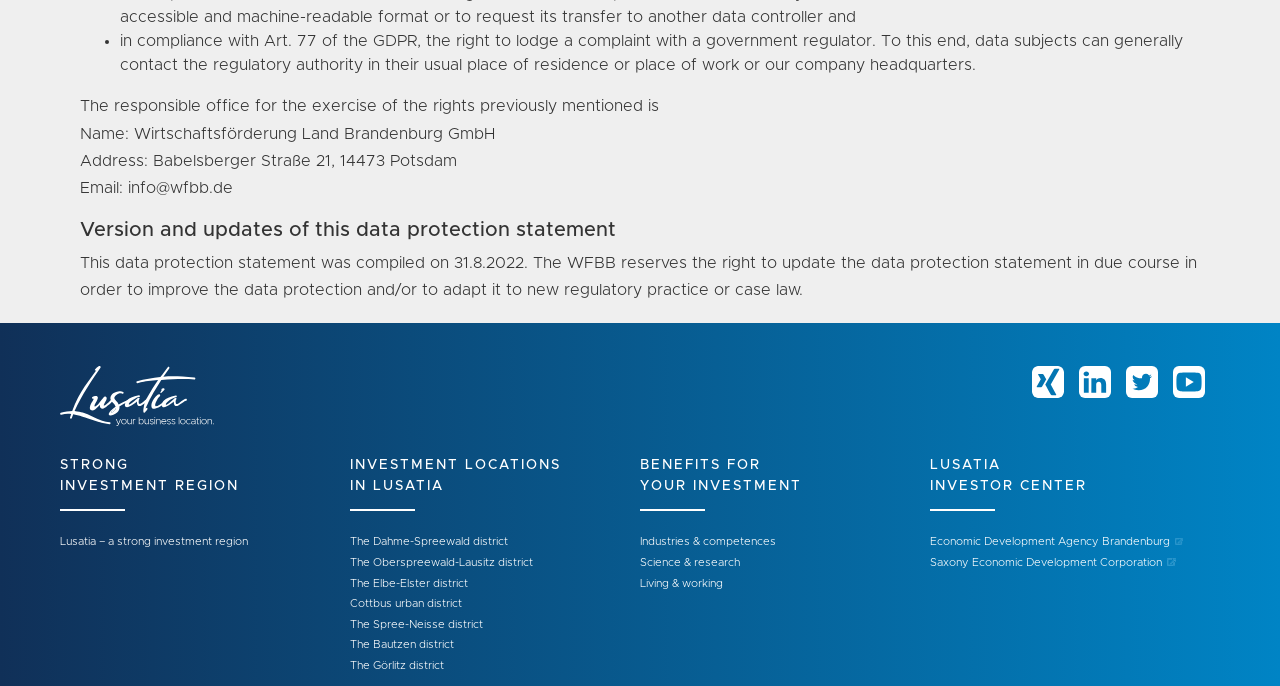What is the name of the company responsible for exercising data protection rights?
Examine the image and give a concise answer in one word or a short phrase.

Wirtschaftsförderung Land Brandenburg GmbH